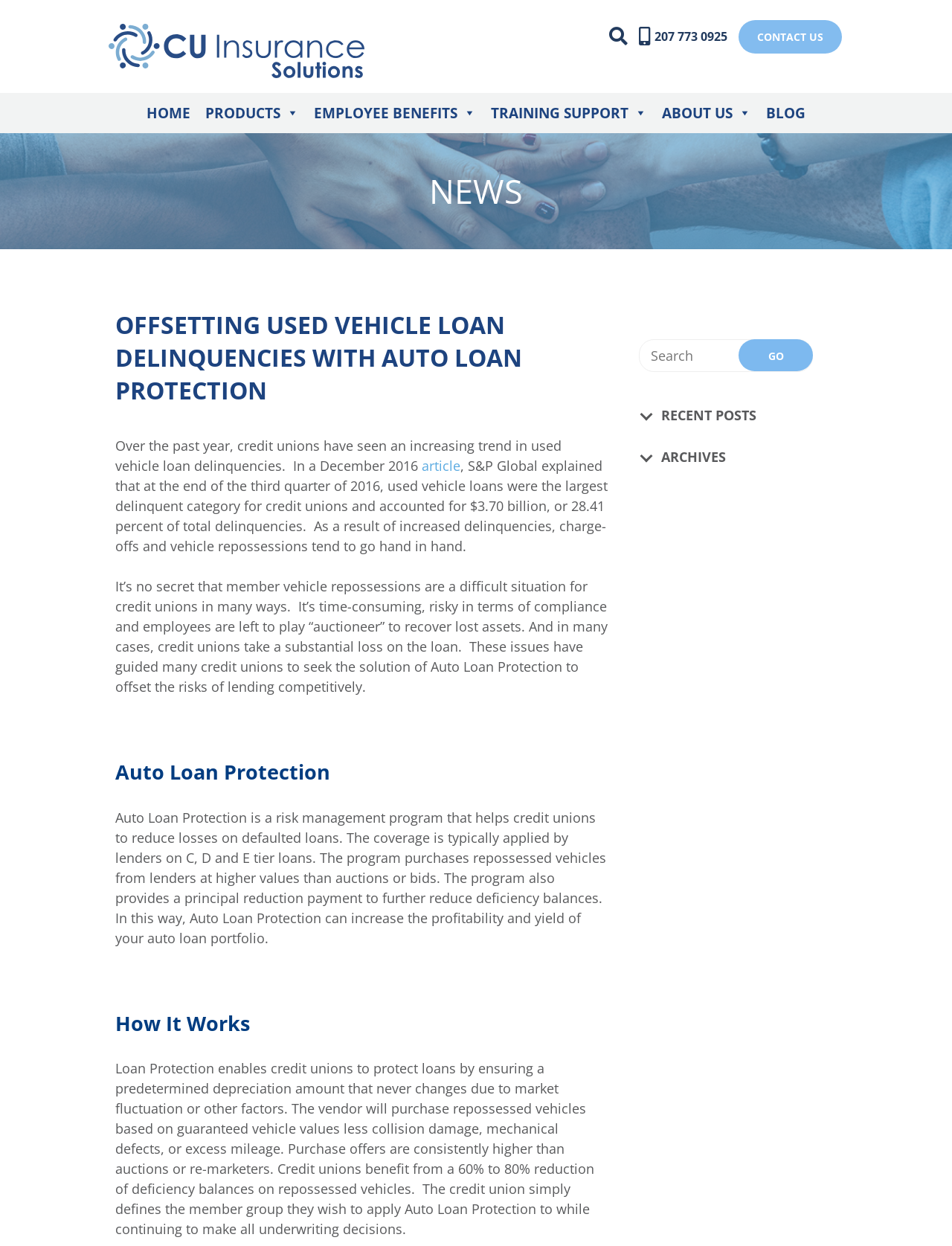What is the benefit of Auto Loan Protection to credit unions?
Please analyze the image and answer the question with as much detail as possible.

Auto Loan Protection can increase the profitability and yield of a credit union's auto loan portfolio by reducing deficiency balances on repossessed vehicles, resulting in a 60% to 80% reduction of deficiency balances.